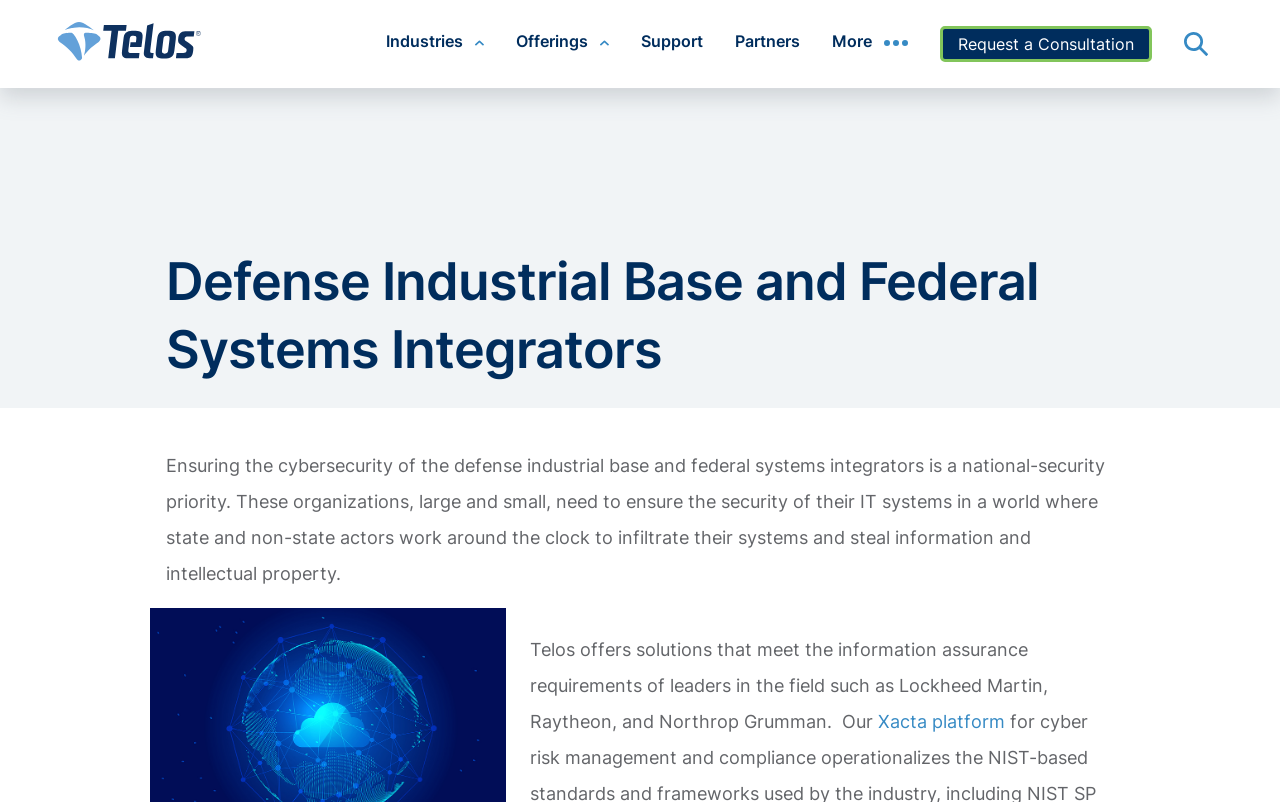Using the format (top-left x, top-left y, bottom-right x, bottom-right y), provide the bounding box coordinates for the described UI element. All values should be floating point numbers between 0 and 1: Industries

[0.289, 0.0, 0.391, 0.11]